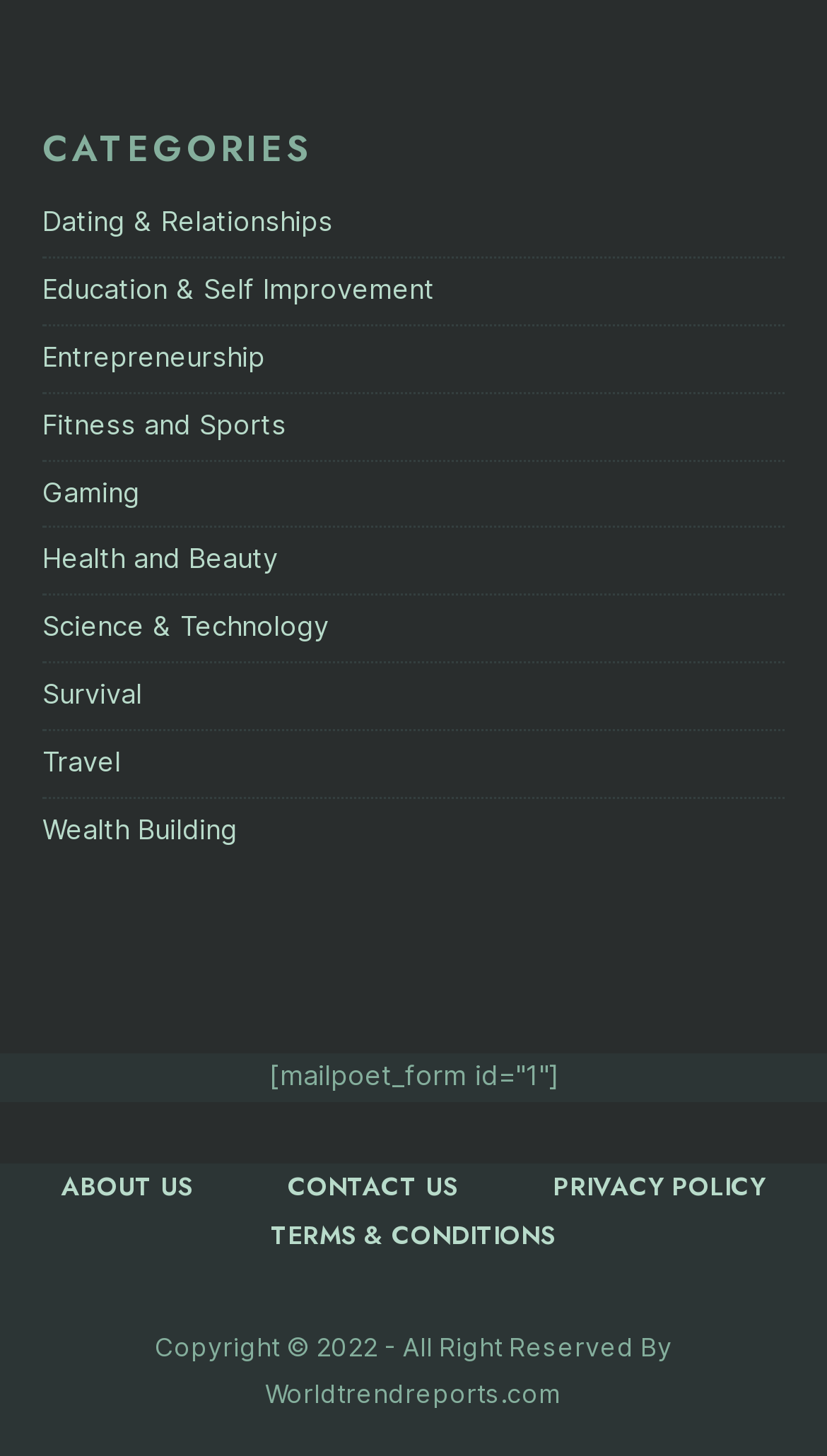Locate the bounding box coordinates of the area that needs to be clicked to fulfill the following instruction: "Read PRIVACY POLICY". The coordinates should be in the format of four float numbers between 0 and 1, namely [left, top, right, bottom].

[0.655, 0.795, 0.937, 0.836]